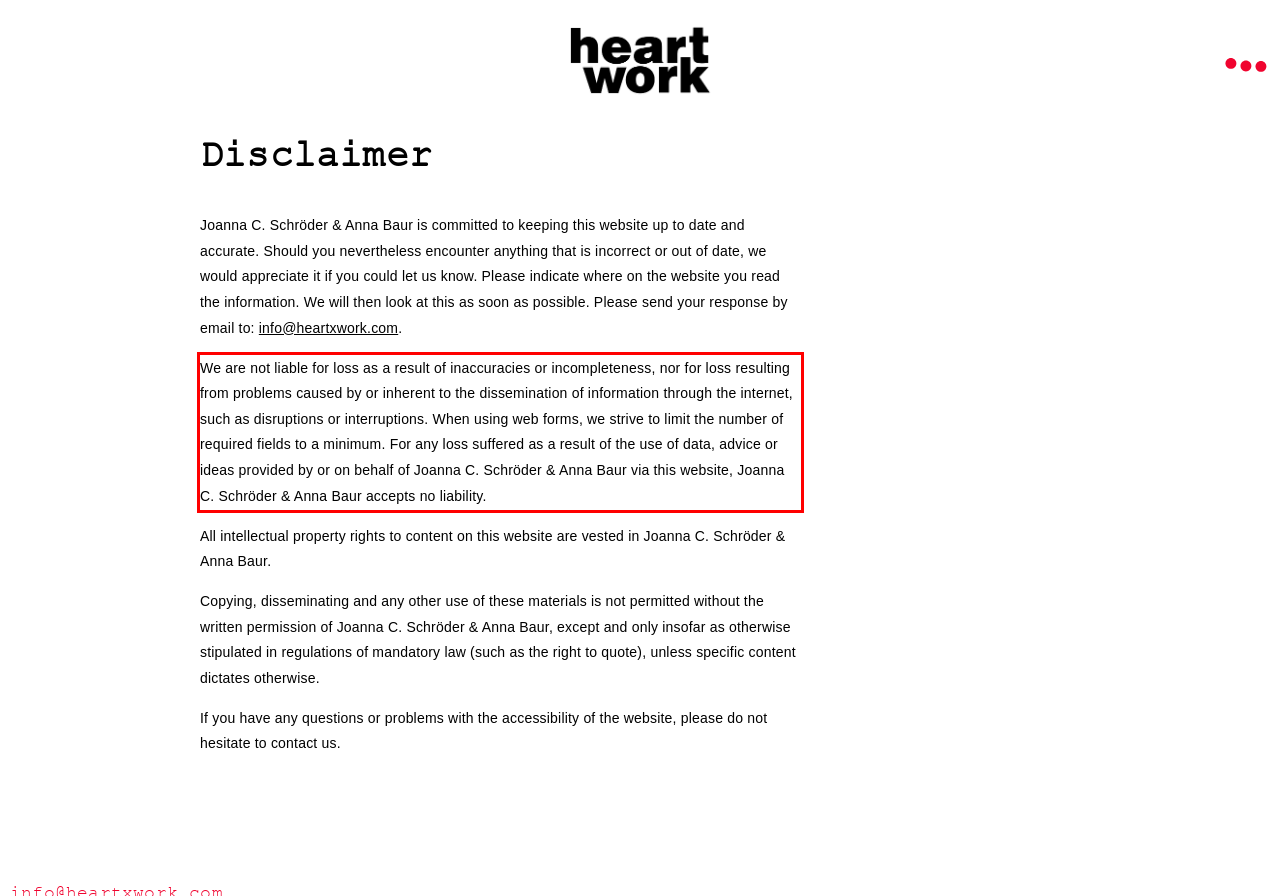In the given screenshot, locate the red bounding box and extract the text content from within it.

We are not liable for loss as a result of inaccuracies or incompleteness, nor for loss resulting from problems caused by or inherent to the dissemination of information through the internet, such as disruptions or interruptions. When using web forms, we strive to limit the number of required fields to a minimum. For any loss suffered as a result of the use of data, advice or ideas provided by or on behalf of Joanna C. Schröder & Anna Baur via this website, Joanna C. Schröder & Anna Baur accepts no liability.